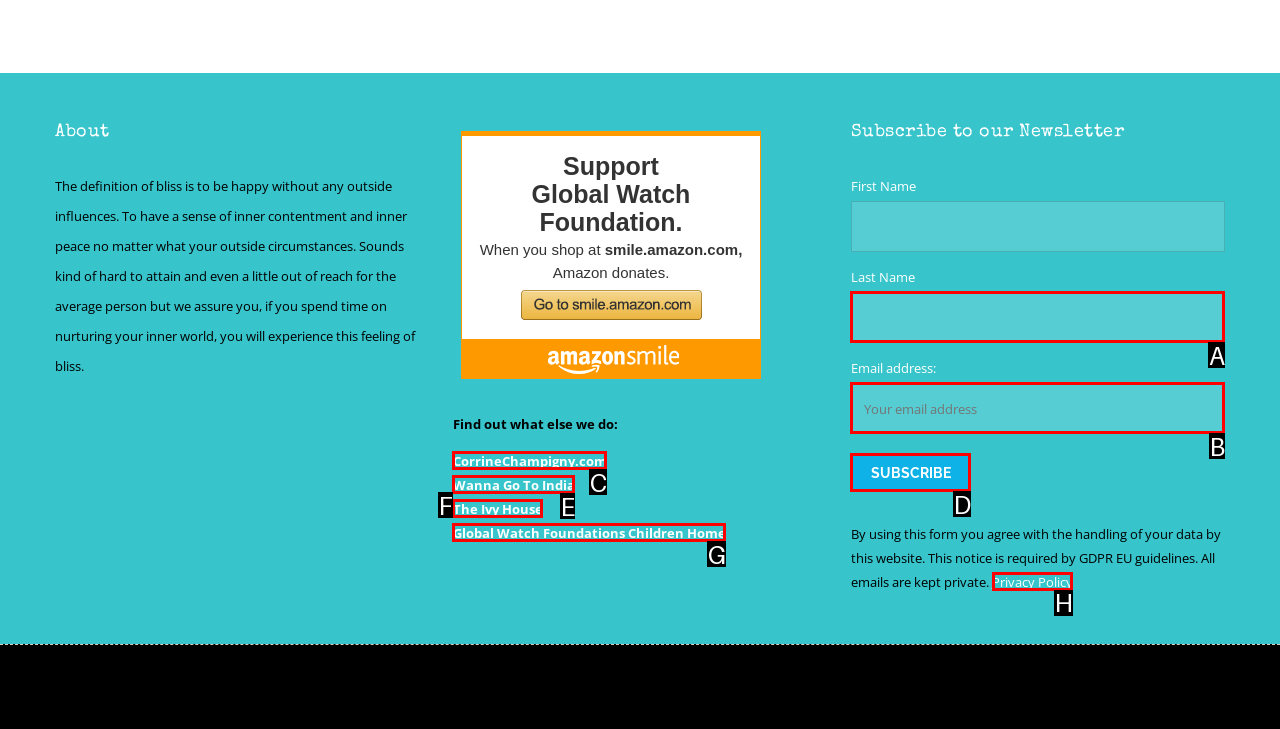Tell me which option I should click to complete the following task: Read the Privacy Policy Answer with the option's letter from the given choices directly.

H